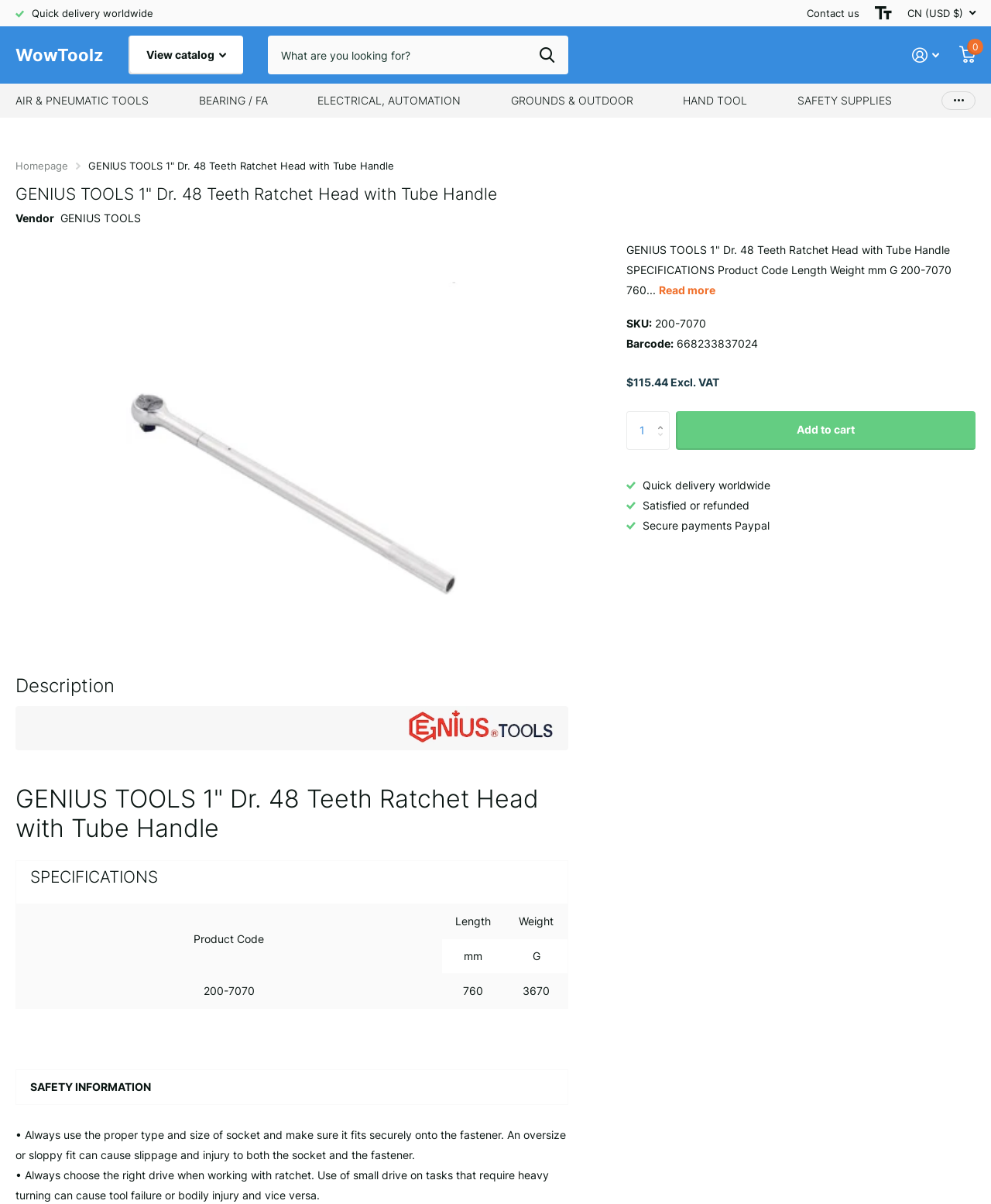What is the price of the Genius Tools 1 Dr. 48 Teeth Ratchet Head with Tube Handle?
Give a detailed explanation using the information visible in the image.

The price of the product can be found in the product information section, which is located below the product description. The price is listed as $115.44, excluding VAT.